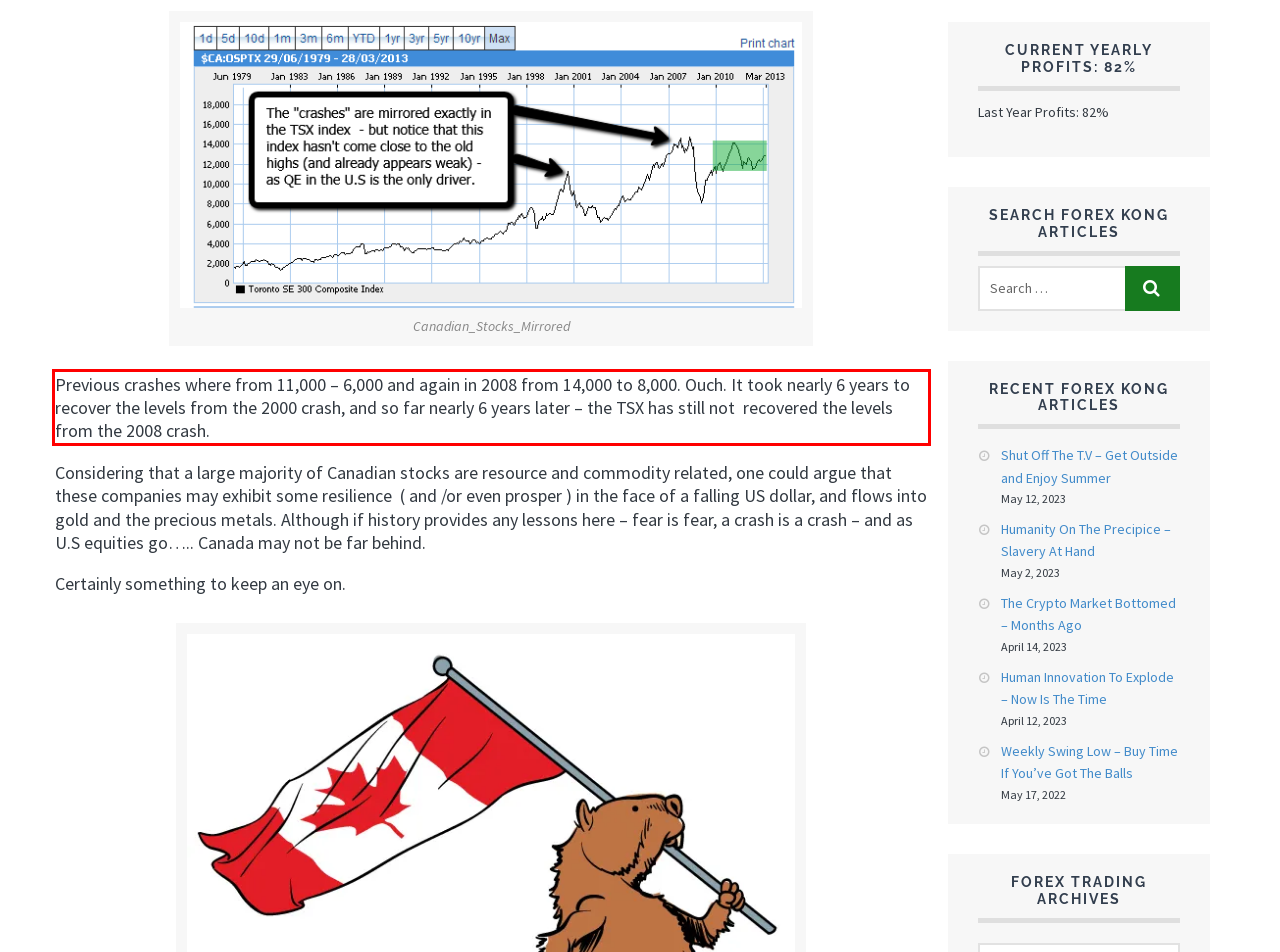Given a screenshot of a webpage containing a red rectangle bounding box, extract and provide the text content found within the red bounding box.

Previous crashes where from 11,000 – 6,000 and again in 2008 from 14,000 to 8,000. Ouch. It took nearly 6 years to recover the levels from the 2000 crash, and so far nearly 6 years later – the TSX has still not recovered the levels from the 2008 crash.